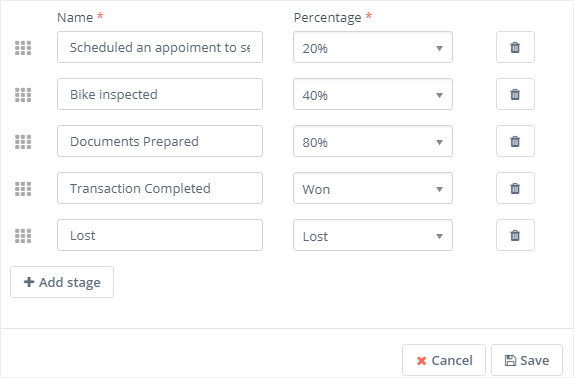What is the function of the two action buttons at the bottom?
Using the image provided, answer with just one word or phrase.

Cancel or save changes